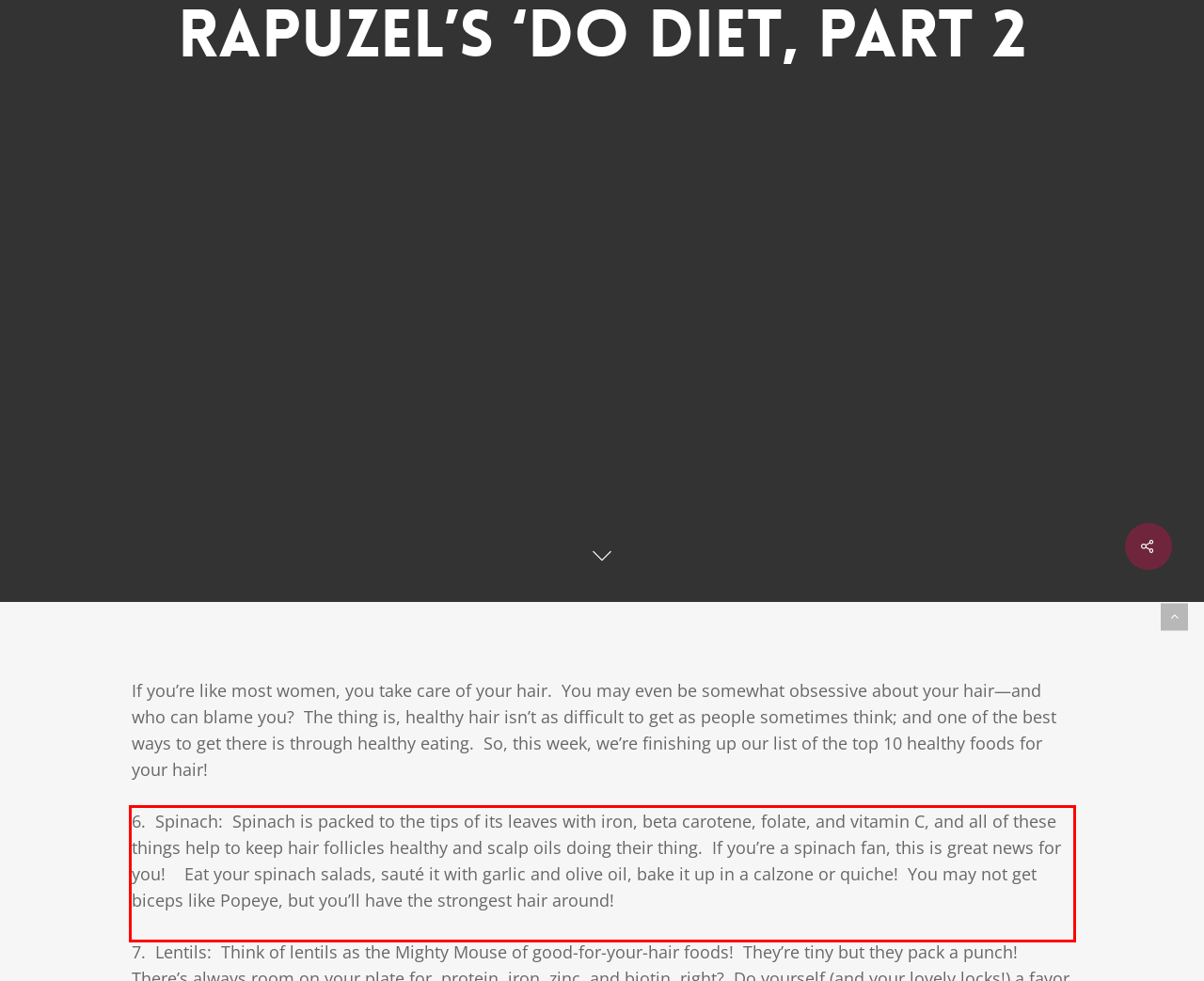Please look at the webpage screenshot and extract the text enclosed by the red bounding box.

6. Spinach: Spinach is packed to the tips of its leaves with iron, beta carotene, folate, and vitamin C, and all of these things help to keep hair follicles healthy and scalp oils doing their thing. If you’re a spinach fan, this is great news for you! Eat your spinach salads, sauté it with garlic and olive oil, bake it up in a calzone or quiche! You may not get biceps like Popeye, but you’ll have the strongest hair around!